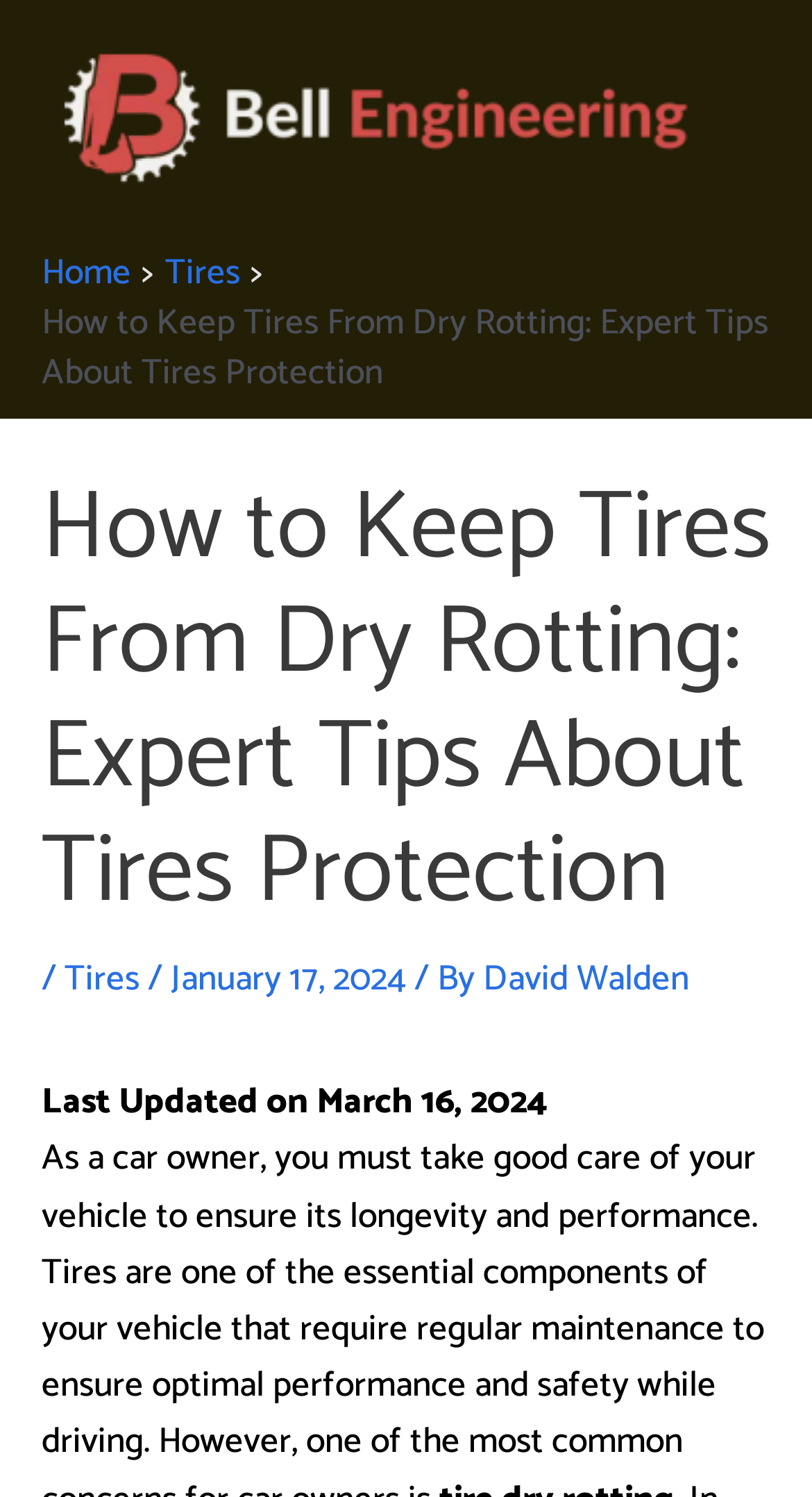Give the bounding box coordinates for this UI element: "Tires". The coordinates should be four float numbers between 0 and 1, arranged as [left, top, right, bottom].

[0.203, 0.163, 0.295, 0.202]